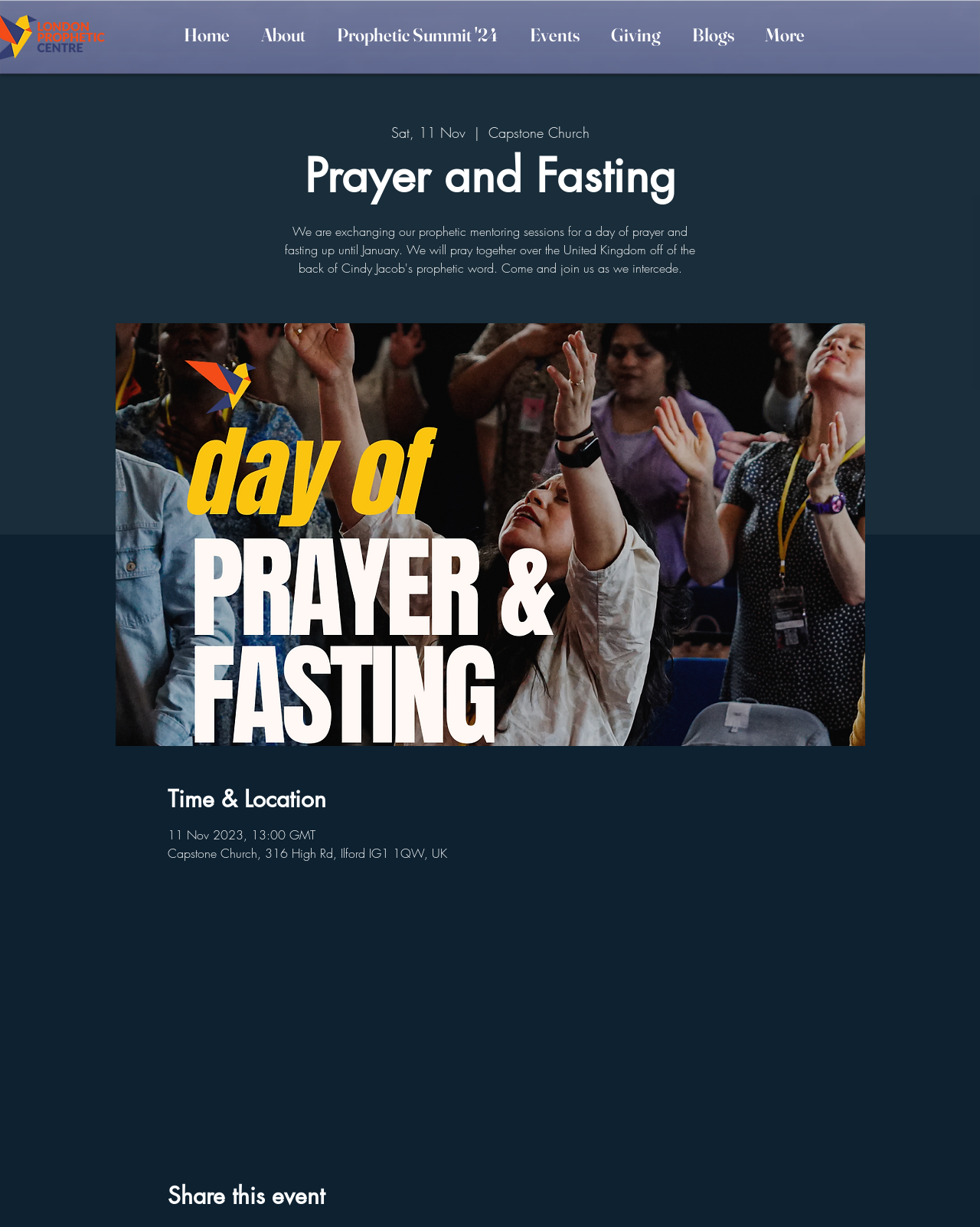Please provide a detailed answer to the question below based on the screenshot: 
What is the date of the Prayer and Fasting event?

I found the answer by looking at the 'Time & Location' section, where it says '11 Nov 2023, 13:00 GMT'.